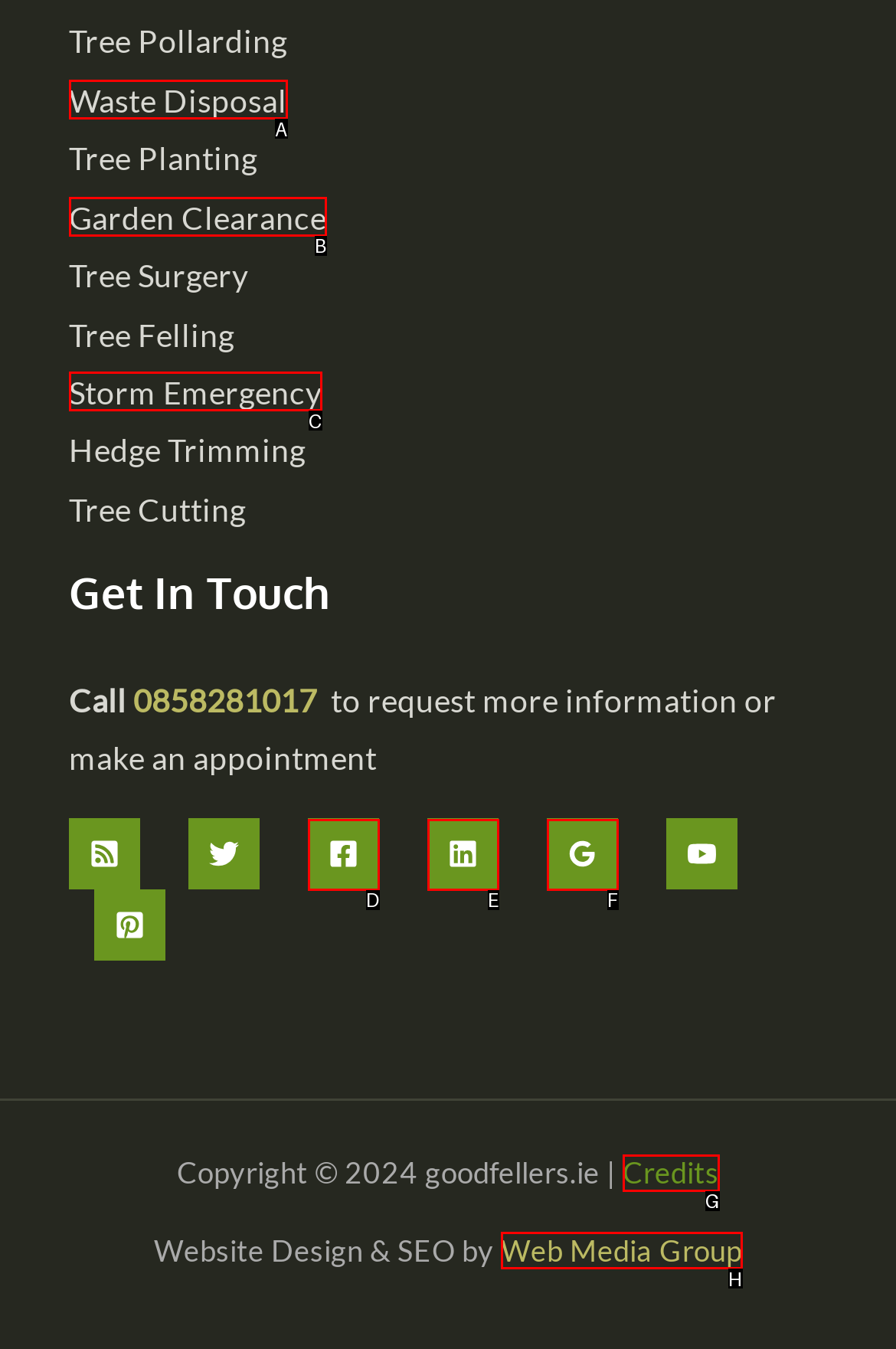Determine the UI element that matches the description: Web Media Group
Answer with the letter from the given choices.

H